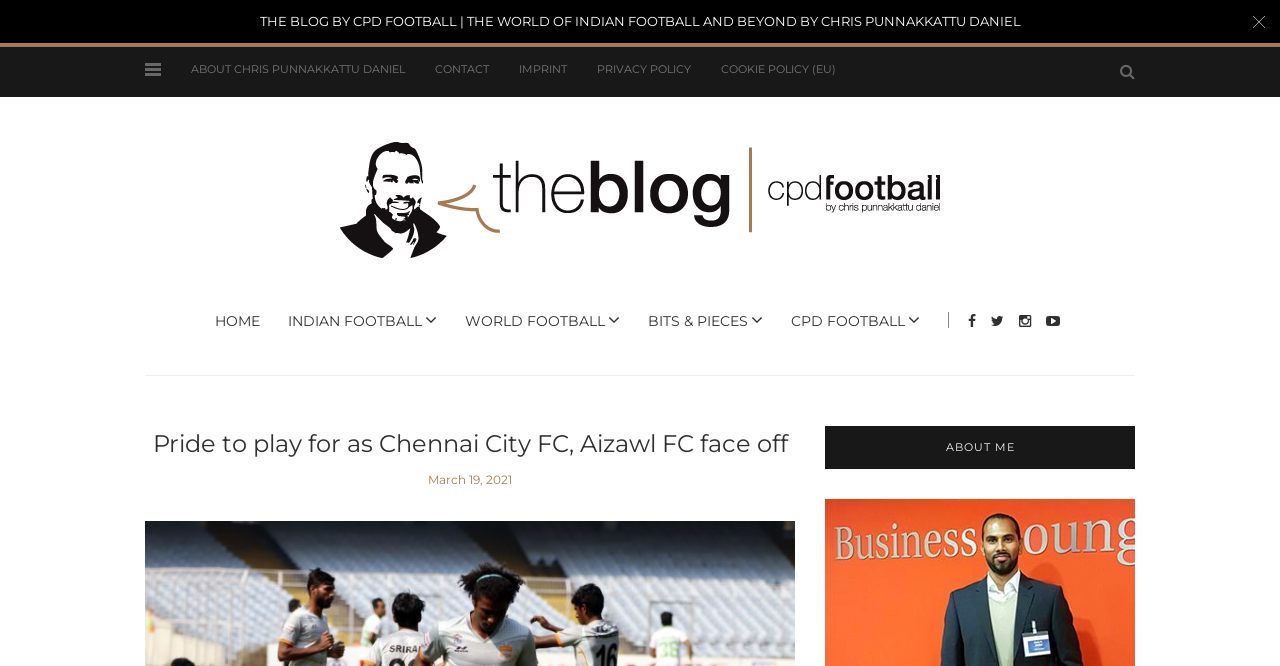Please analyze the image and give a detailed answer to the question:
What is the name of the author?

The name of the author can be found at the top of the webpage, where it says 'THE BLOG BY CPD FOOTBALL | THE WORLD OF INDIAN FOOTBALL AND BEYOND BY CHRIS PUNNAKKATTU DANIEL'.